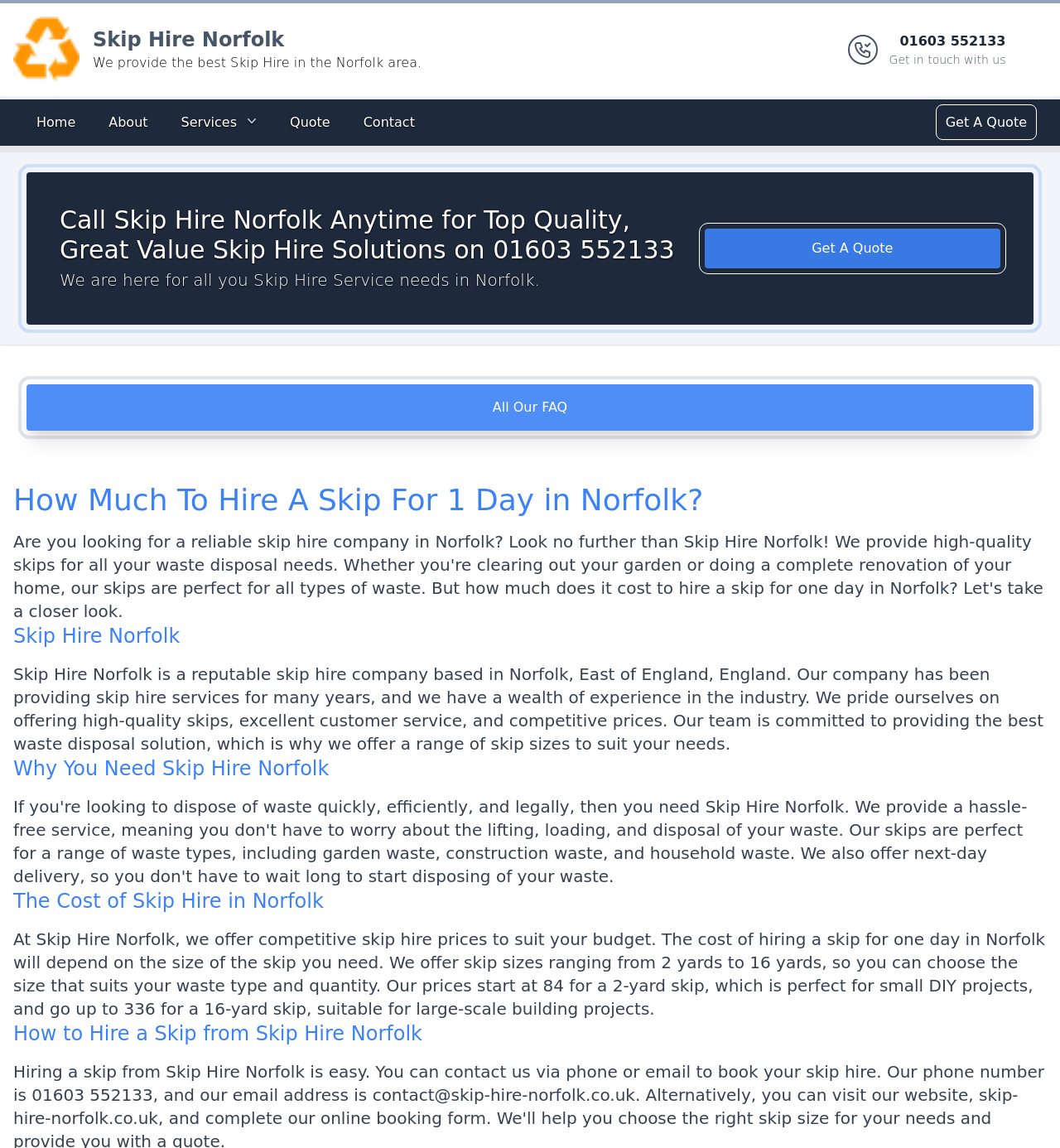Determine the bounding box coordinates for the HTML element described here: "About".

[0.093, 0.092, 0.149, 0.121]